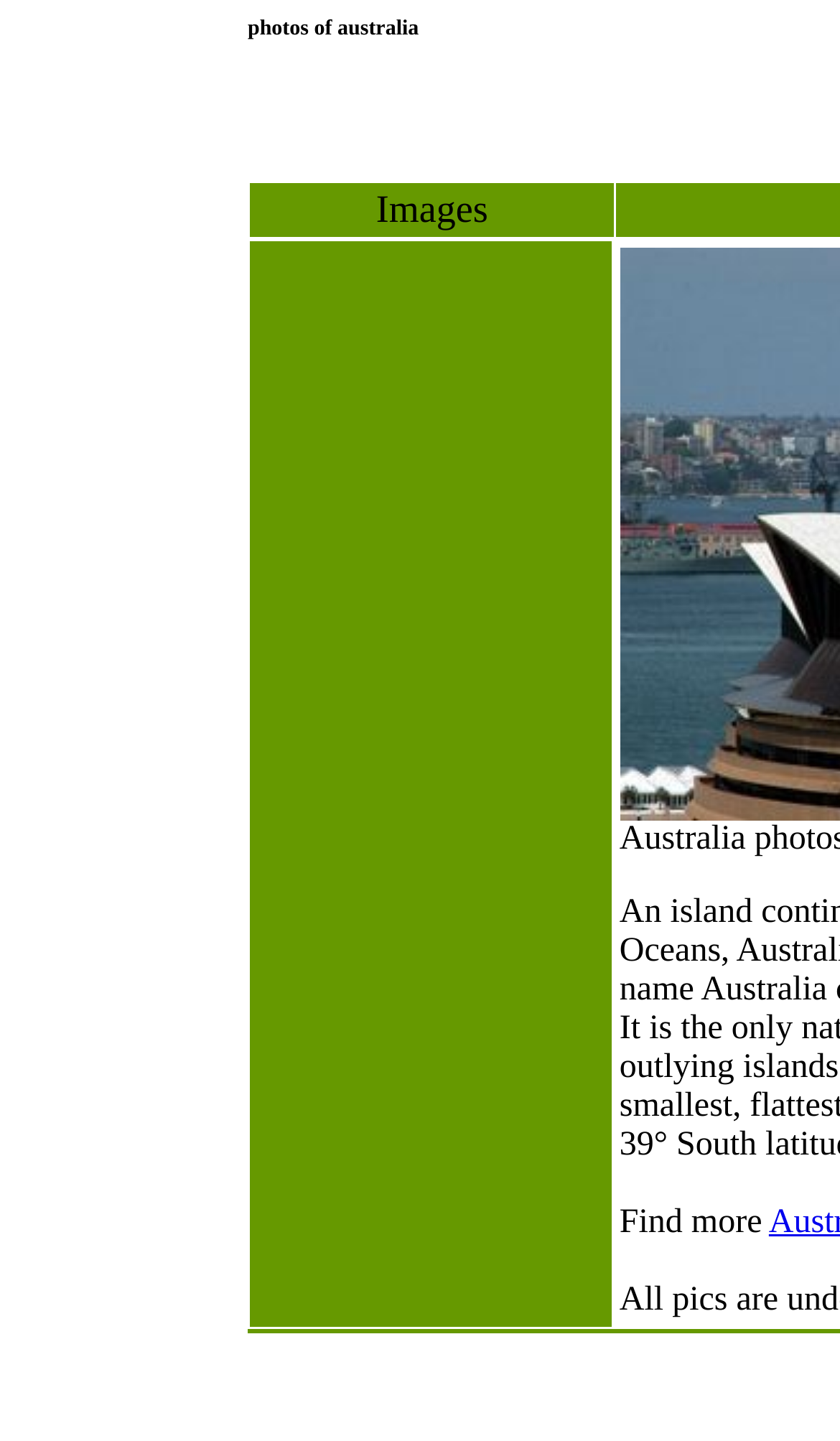What is the purpose of the button at the bottom?
Offer a detailed and full explanation in response to the question.

I located a StaticText element with the text 'Find more' at the bottom of the webpage, which implies that the button is used to find more related content or results.